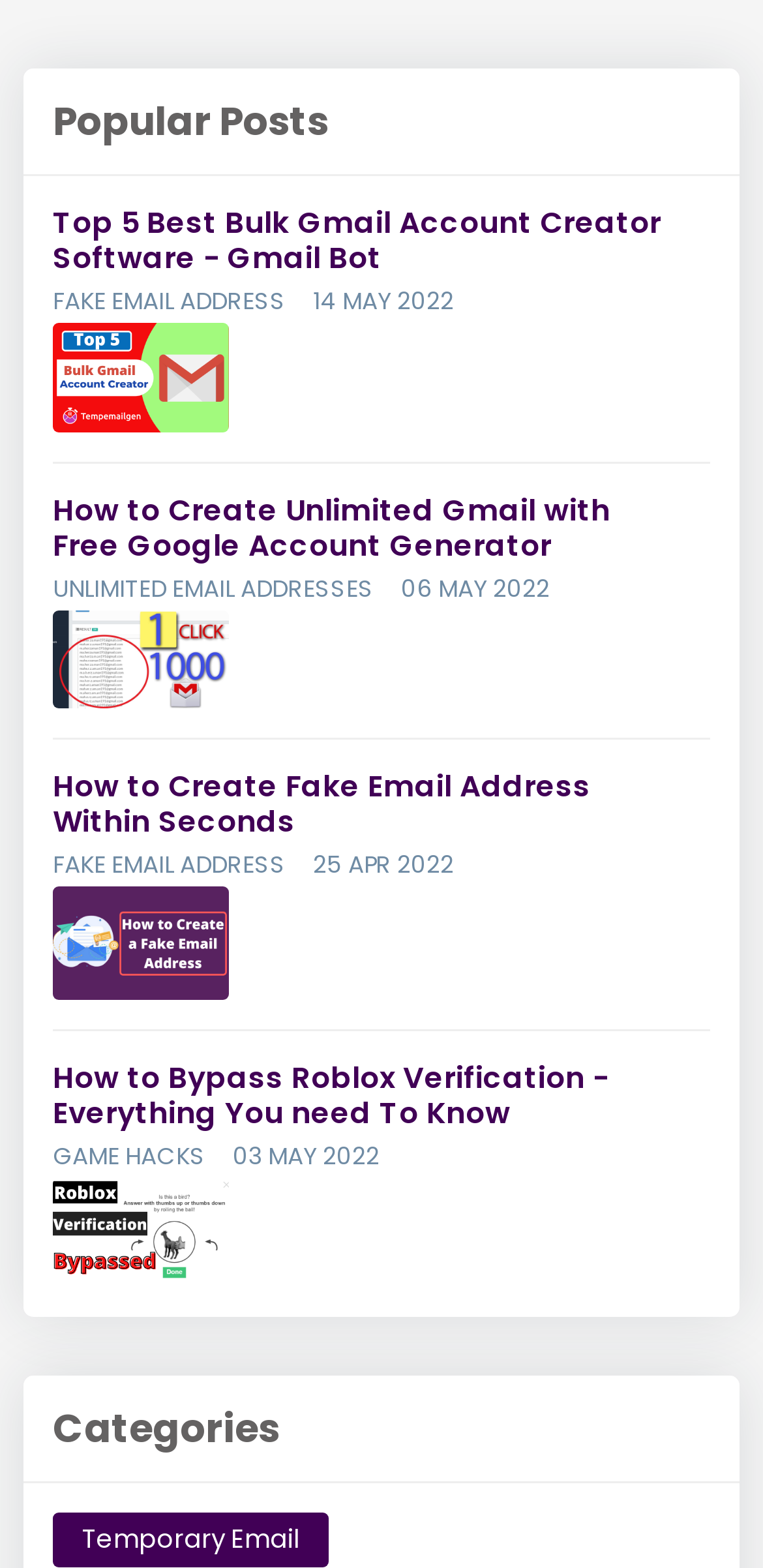What is the title of the first post?
Provide a comprehensive and detailed answer to the question.

The first post is identified by its heading element, which contains the text 'Top 5 Best Bulk Gmail Account Creator Software - Gmail Bot'. This heading is a child element of the root element and has a bounding box with coordinates [0.069, 0.13, 0.892, 0.175].